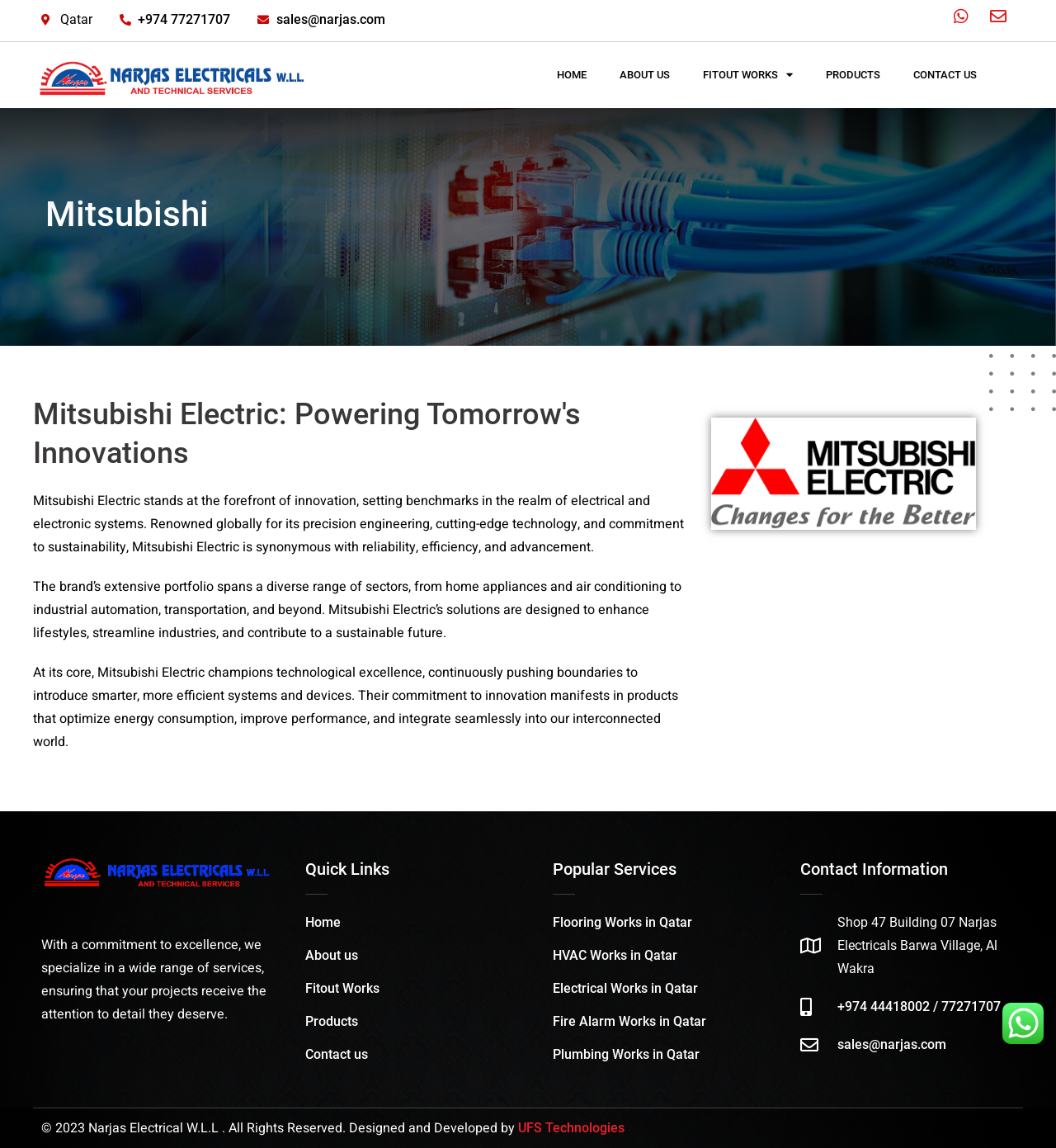Determine the bounding box coordinates for the area that should be clicked to carry out the following instruction: "Click the 'HOME' link".

[0.512, 0.049, 0.571, 0.082]